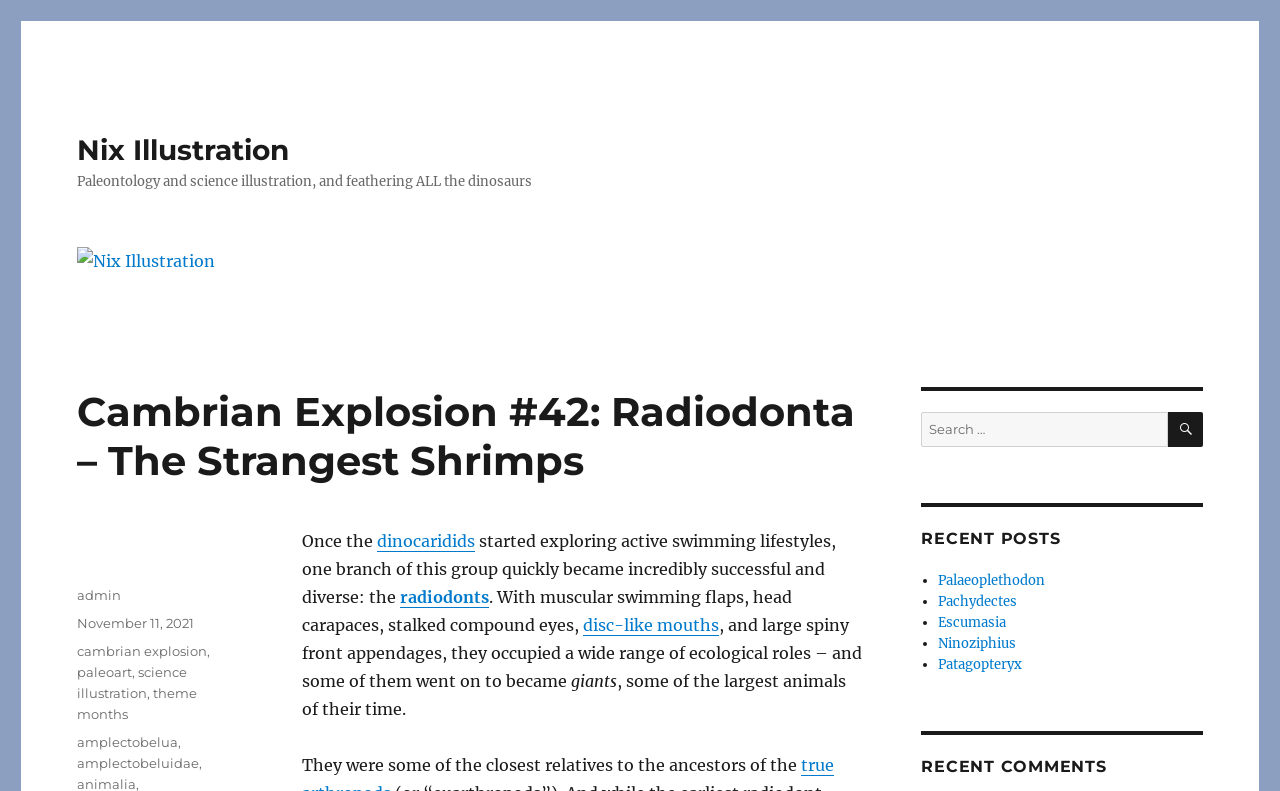Can you find the bounding box coordinates for the UI element given this description: "science illustration"? Provide the coordinates as four float numbers between 0 and 1: [left, top, right, bottom].

[0.06, 0.839, 0.146, 0.886]